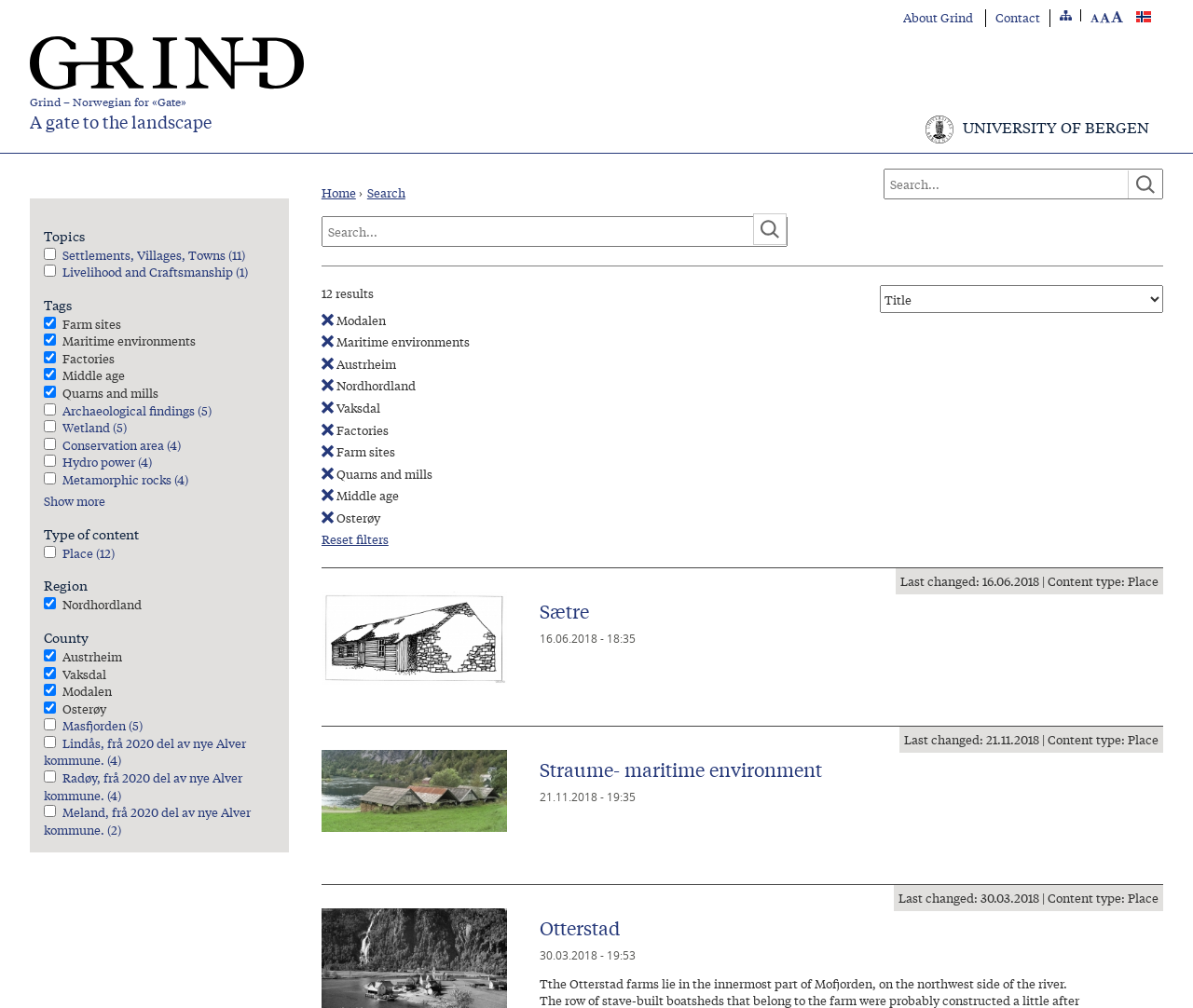Please examine the image and answer the question with a detailed explanation:
What is the type of content of the search result 'Sætre'?

I found the type of content of the search result 'Sætre' by looking at the text 'Content type: Place' below the search result description.